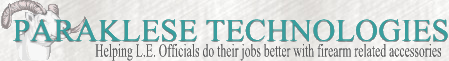What type of accessories does the company provide?
Give a comprehensive and detailed explanation for the question.

According to the tagline, the company provides firearm related accessories to help law enforcement officials do their jobs better.